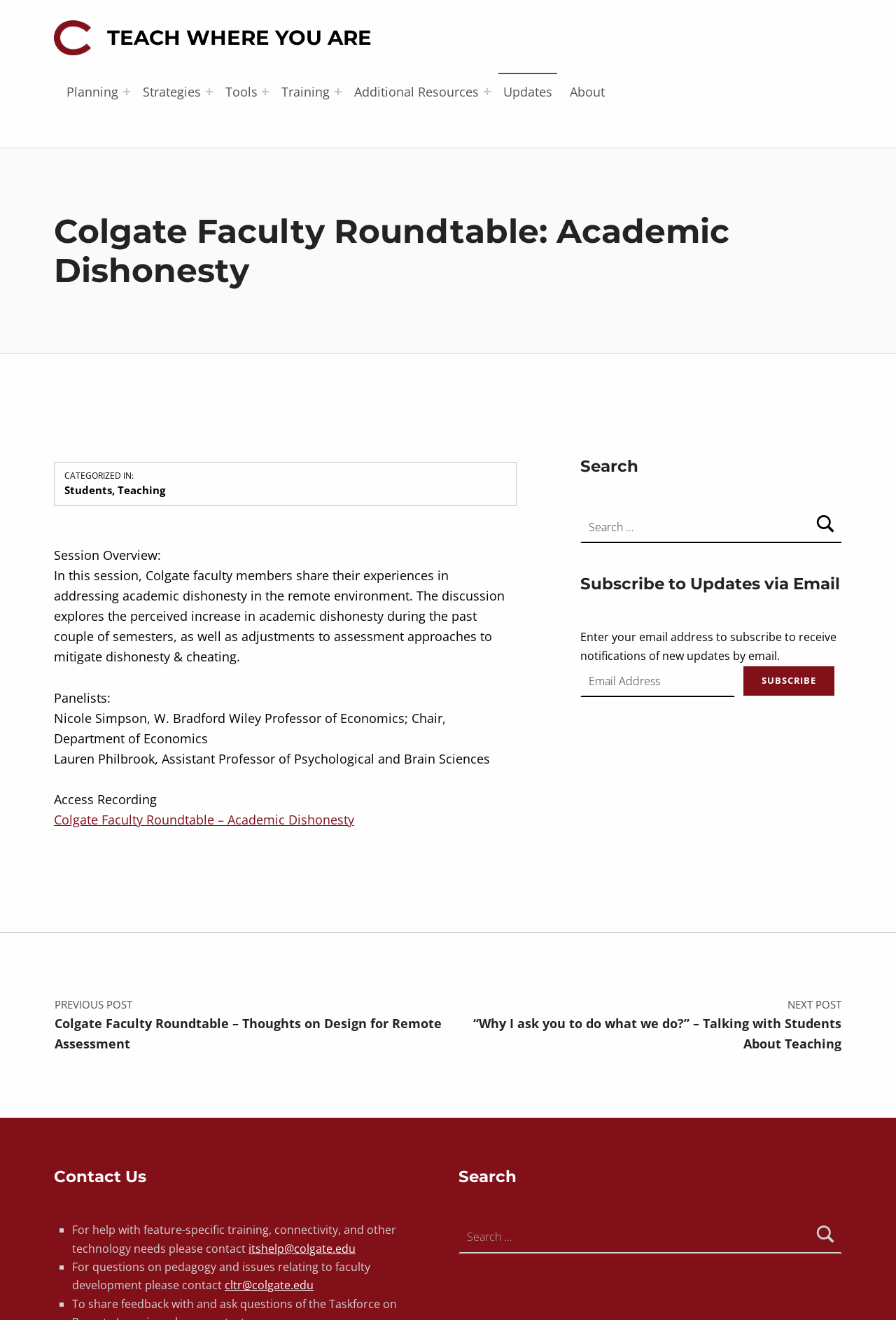Please specify the bounding box coordinates of the clickable region necessary for completing the following instruction: "Access the recording". The coordinates must consist of four float numbers between 0 and 1, i.e., [left, top, right, bottom].

[0.06, 0.599, 0.175, 0.612]